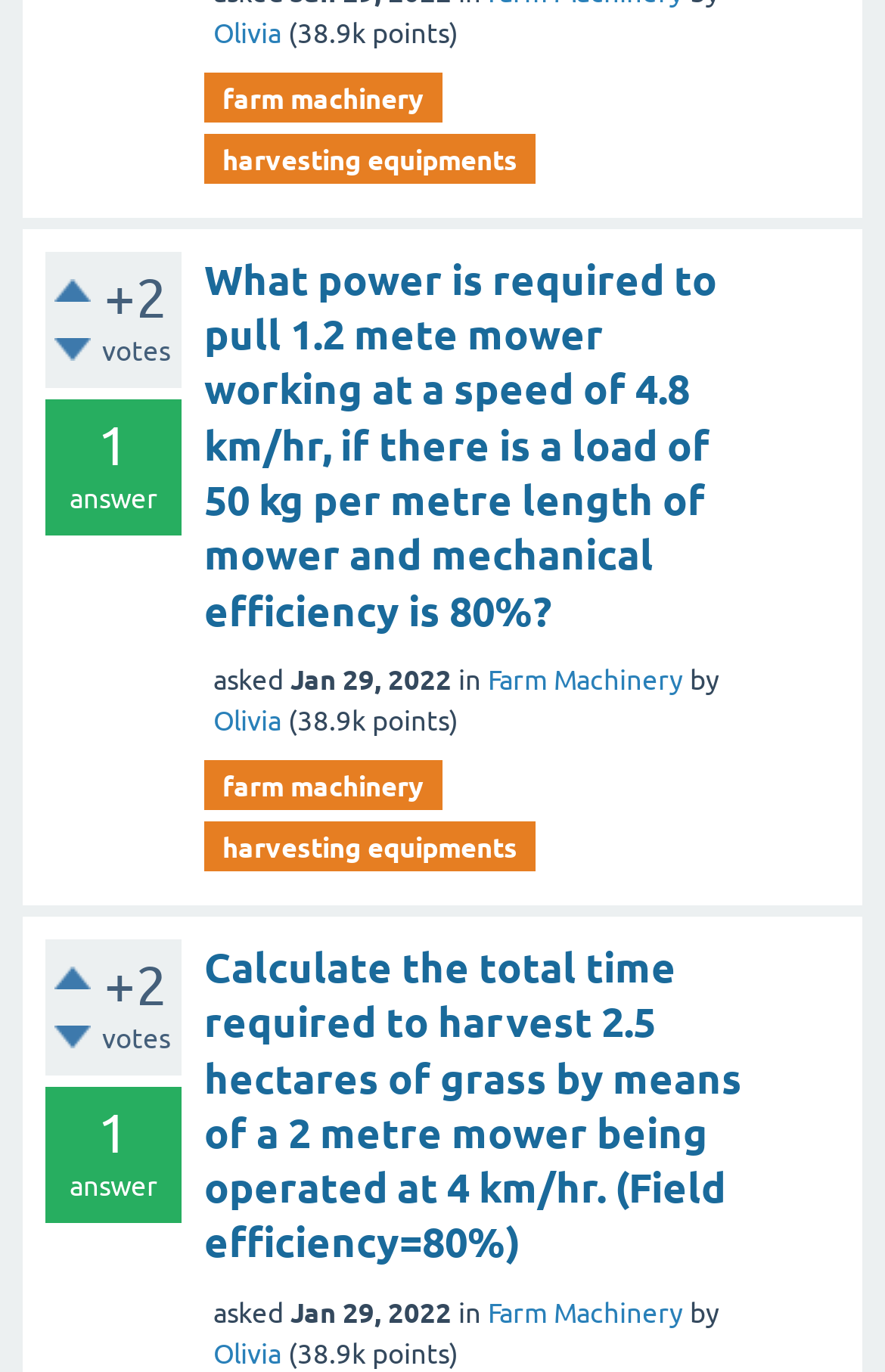Give a short answer to this question using one word or a phrase:
How many points does the user Olivia have?

38.9k